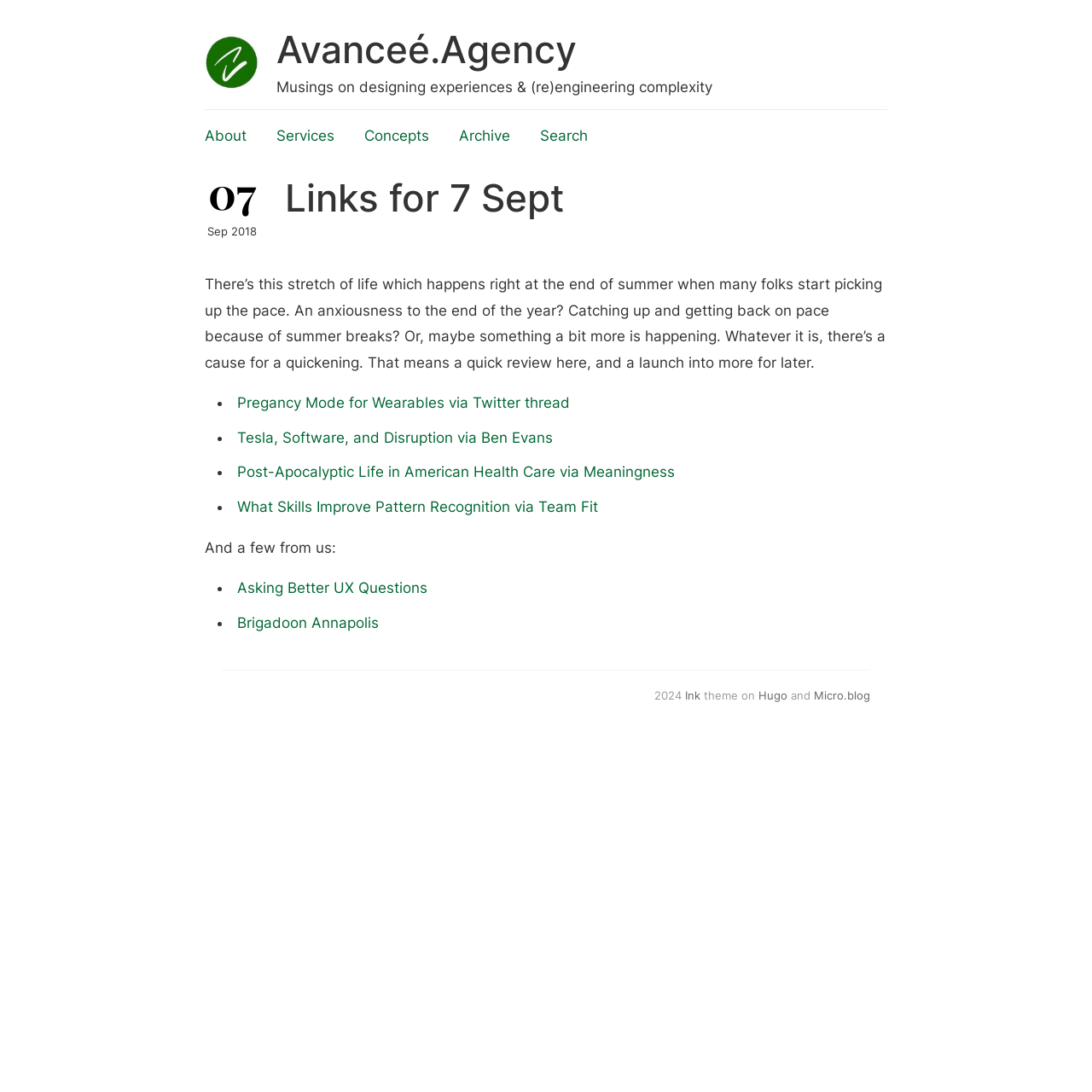Please specify the bounding box coordinates of the region to click in order to perform the following instruction: "visit About page".

[0.188, 0.116, 0.226, 0.132]